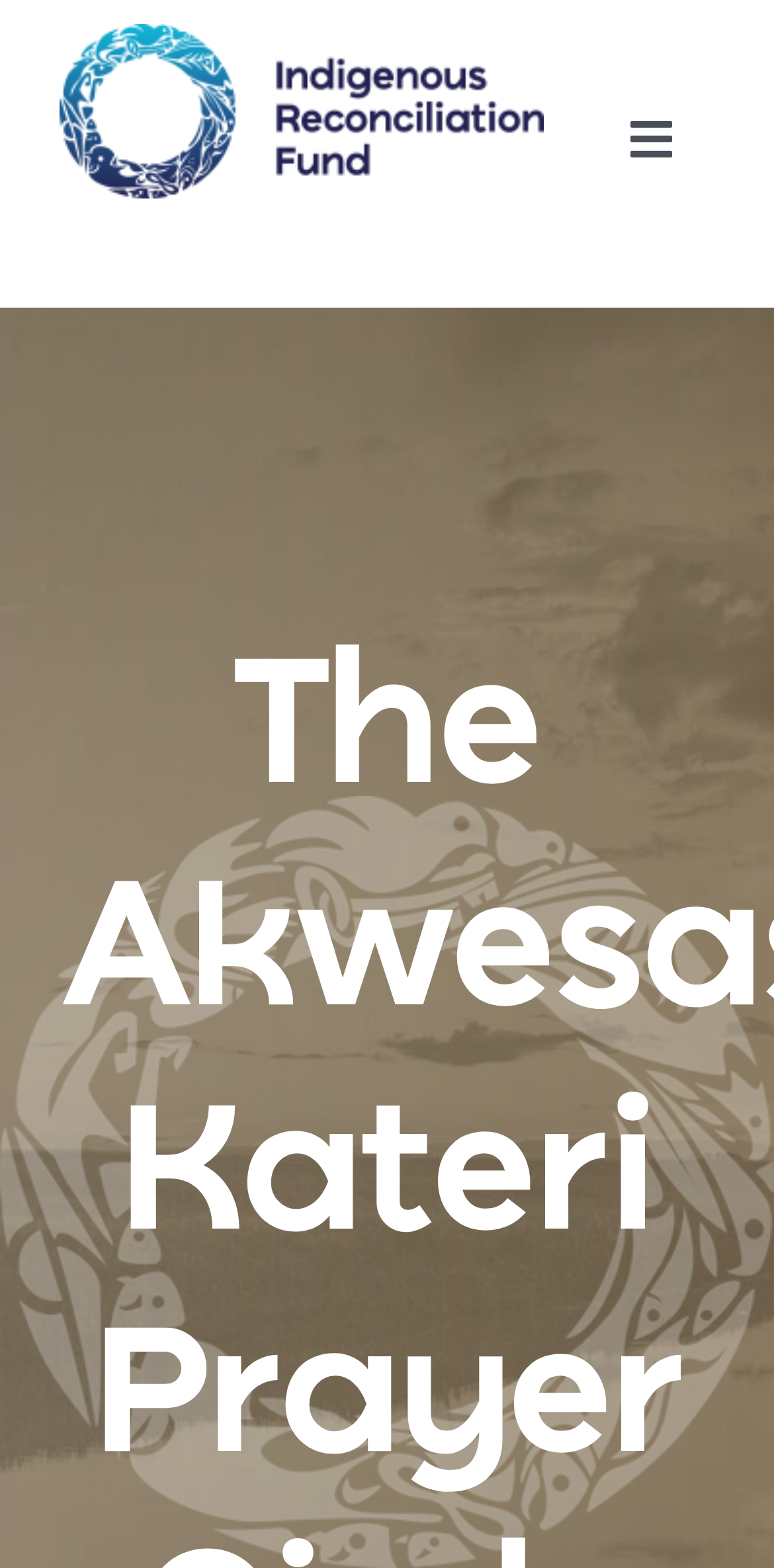Please identify the bounding box coordinates of the clickable area that will allow you to execute the instruction: "Log in to the forum".

None